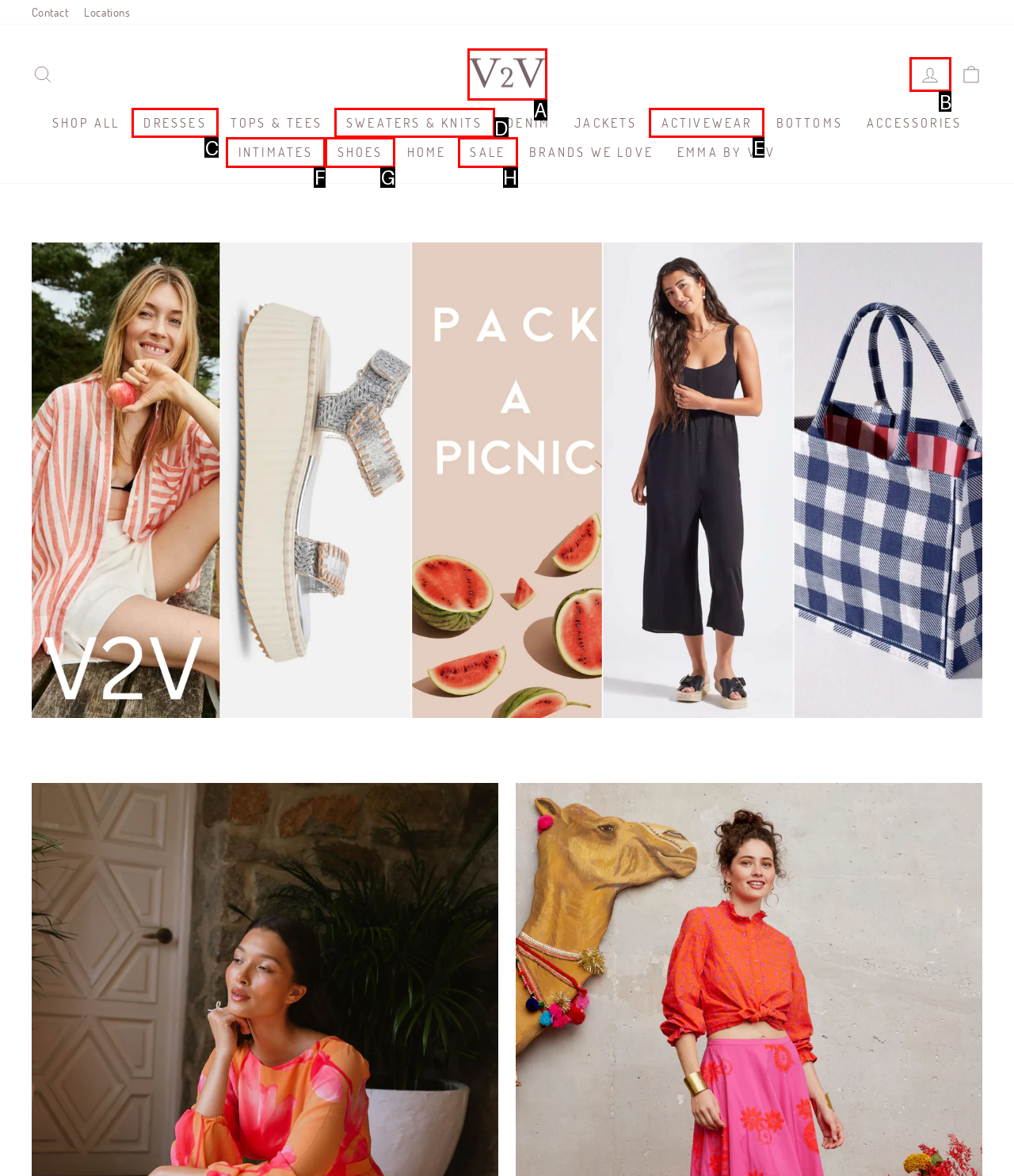Choose the correct UI element to click for this task: log in to the account Answer using the letter from the given choices.

B